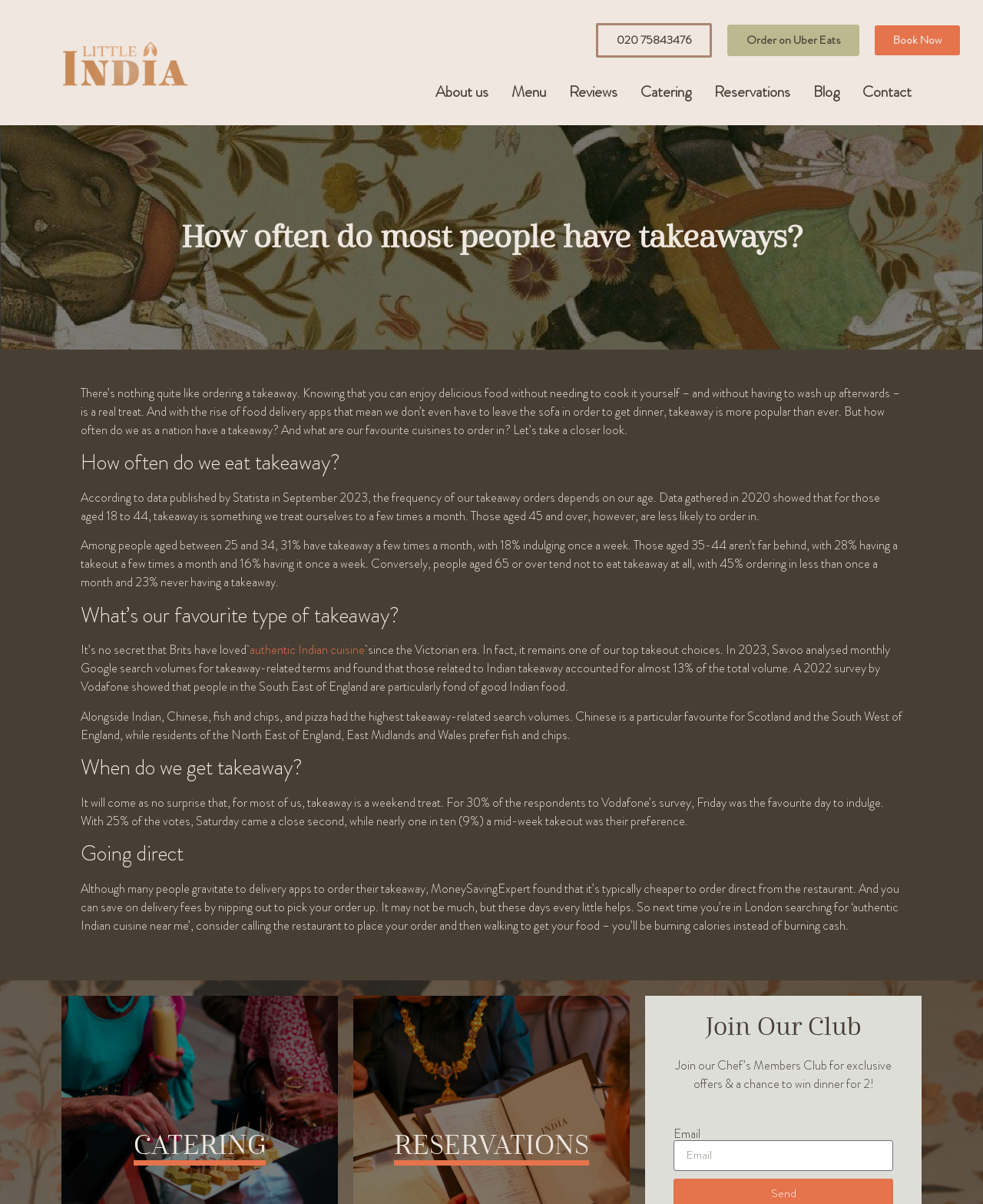Identify the bounding box coordinates of the clickable region to carry out the given instruction: "Click About us".

[0.443, 0.067, 0.497, 0.086]